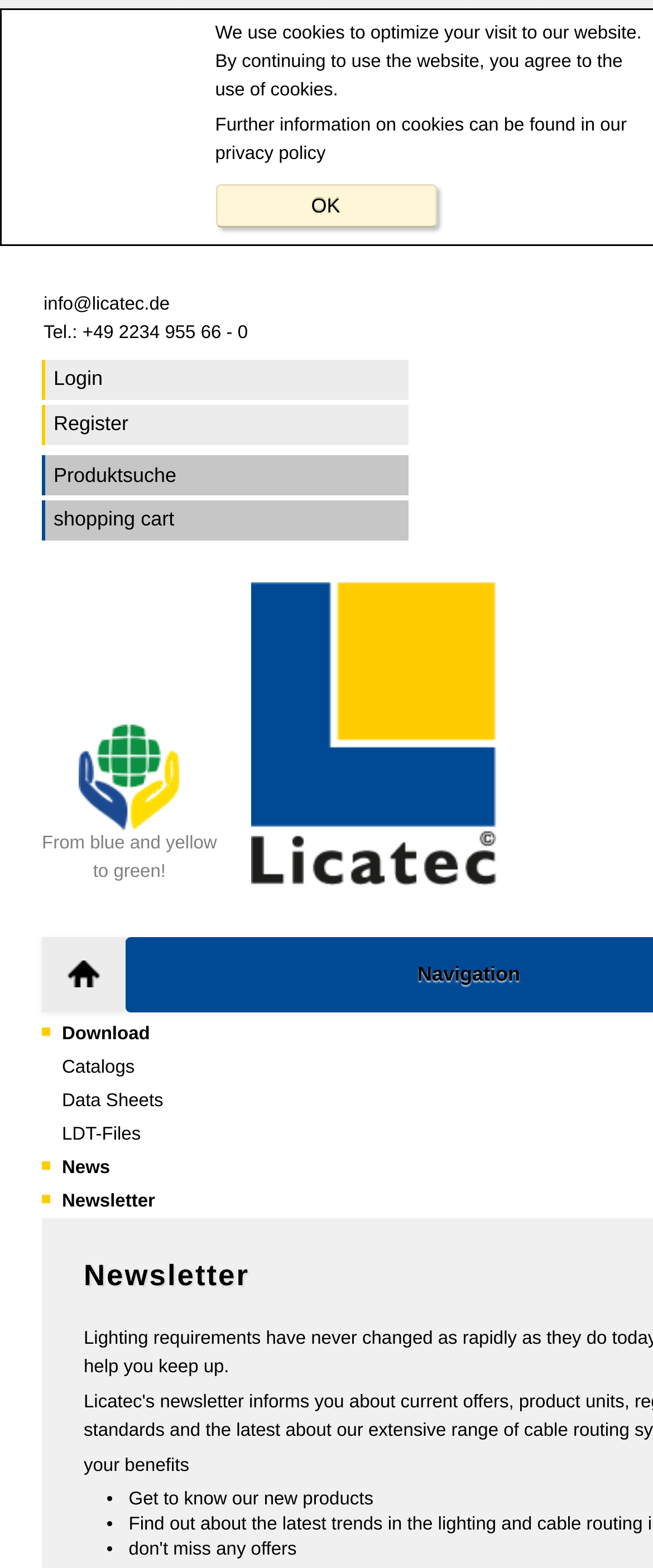Find the bounding box coordinates of the clickable area required to complete the following action: "Subscribe to the newsletter".

[0.095, 0.756, 0.25, 0.777]